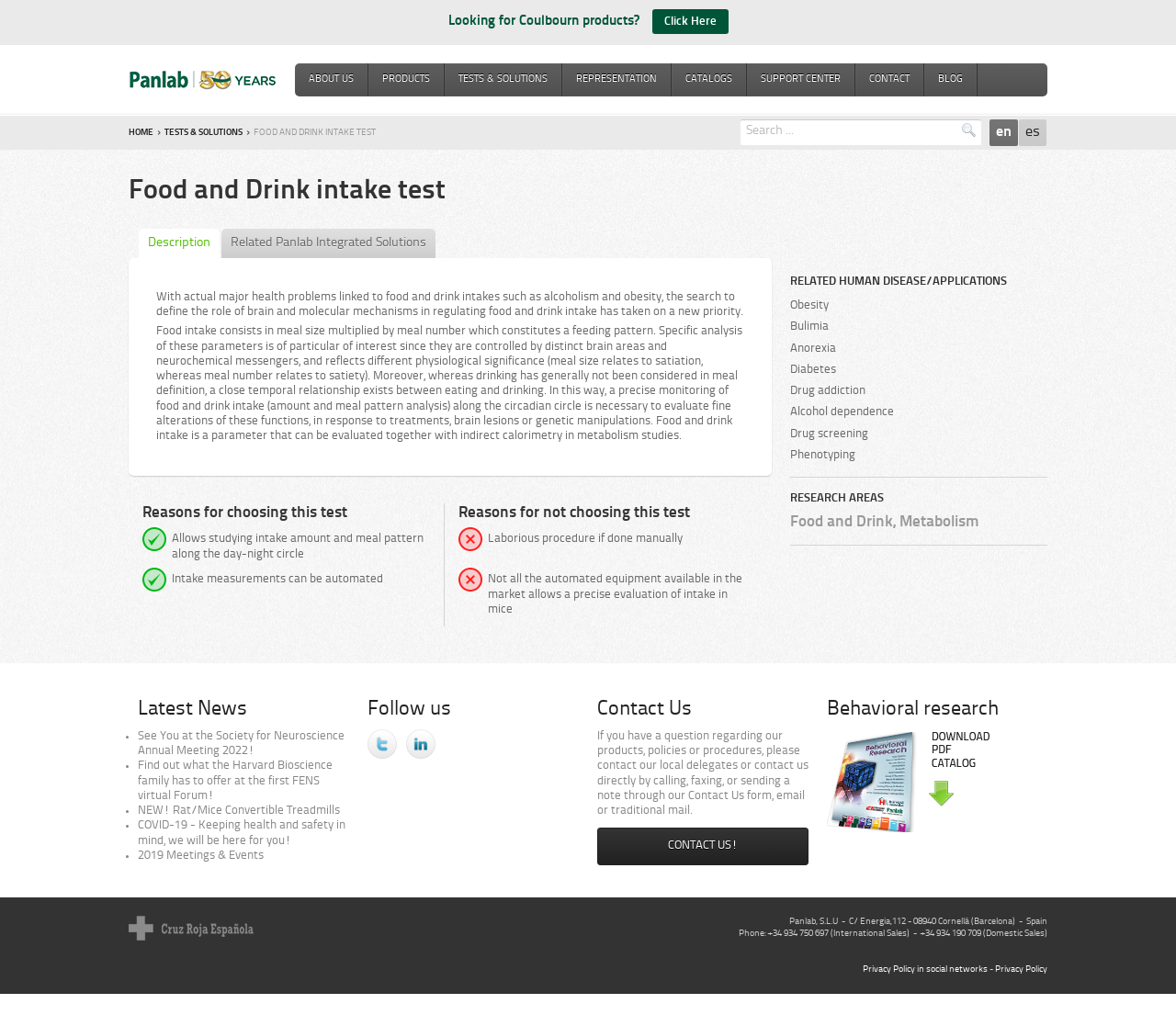Show me the bounding box coordinates of the clickable region to achieve the task as per the instruction: "Click on the 'HOME' link".

[0.109, 0.117, 0.13, 0.141]